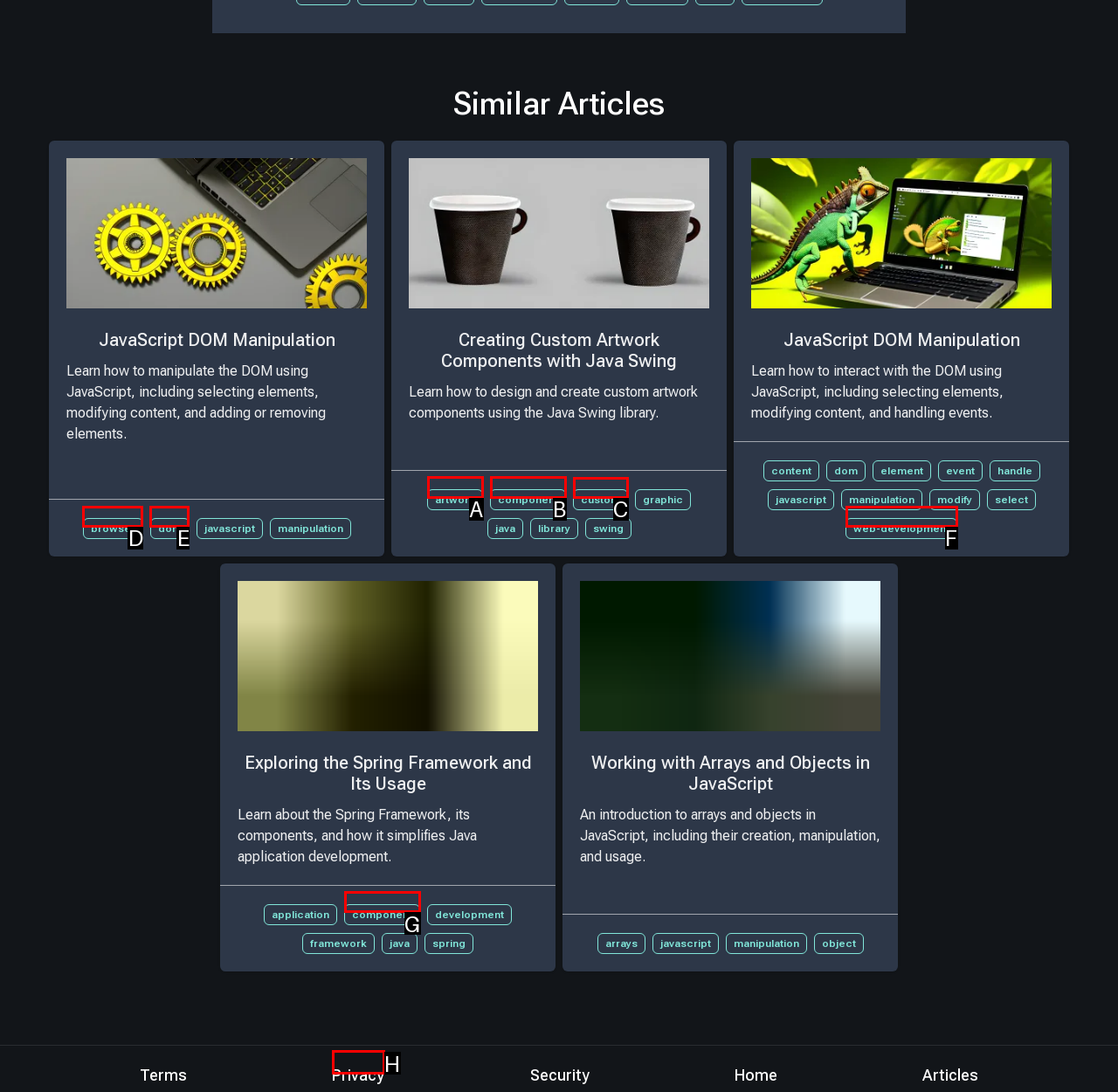Determine which option matches the element description: component
Answer using the letter of the correct option.

G